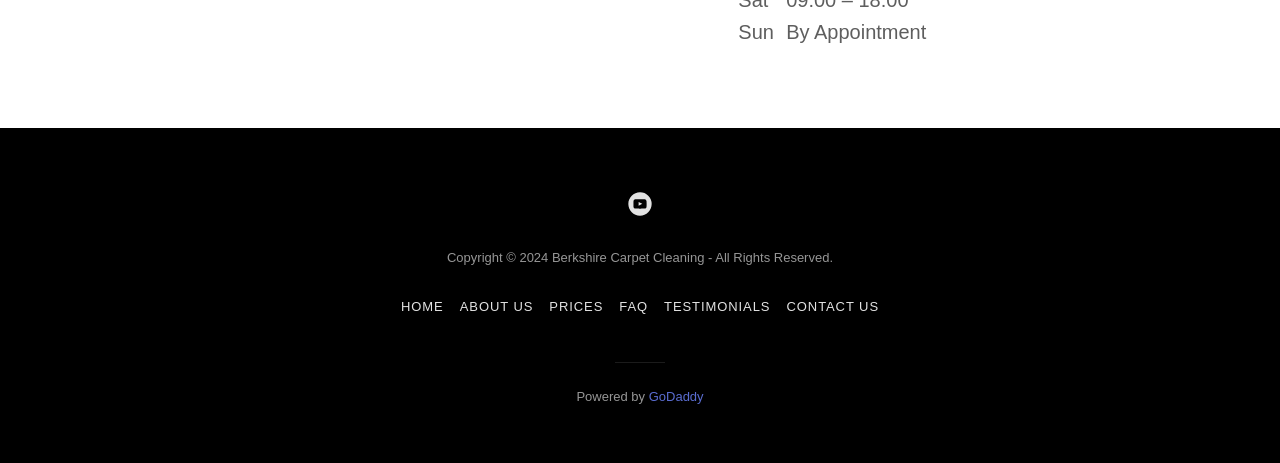Provide a brief response to the question below using a single word or phrase: 
What is the name of the company that powered the website?

GoDaddy